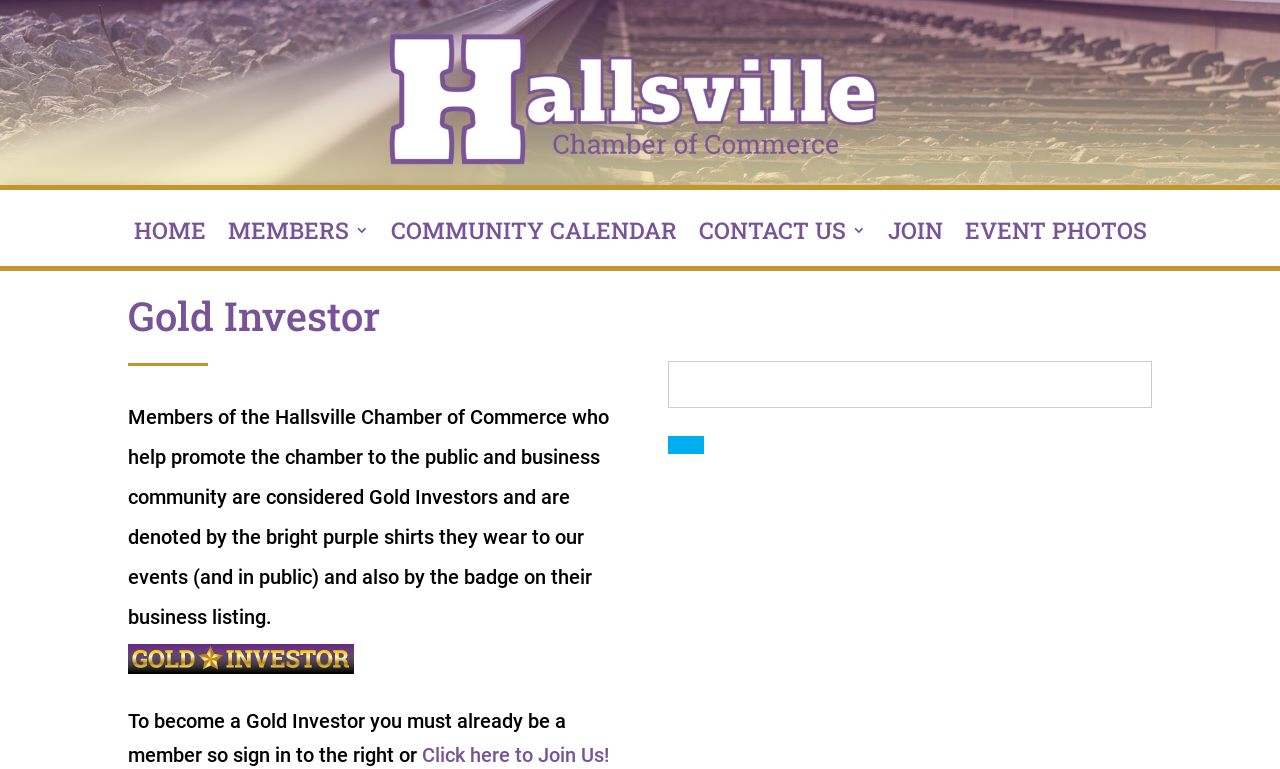What is required to become a Gold Investor?
Please provide an in-depth and detailed response to the question.

According to the text on the webpage, 'To become a Gold Investor you must already be a member...', which implies that being a member is a prerequisite to become a Gold Investor.